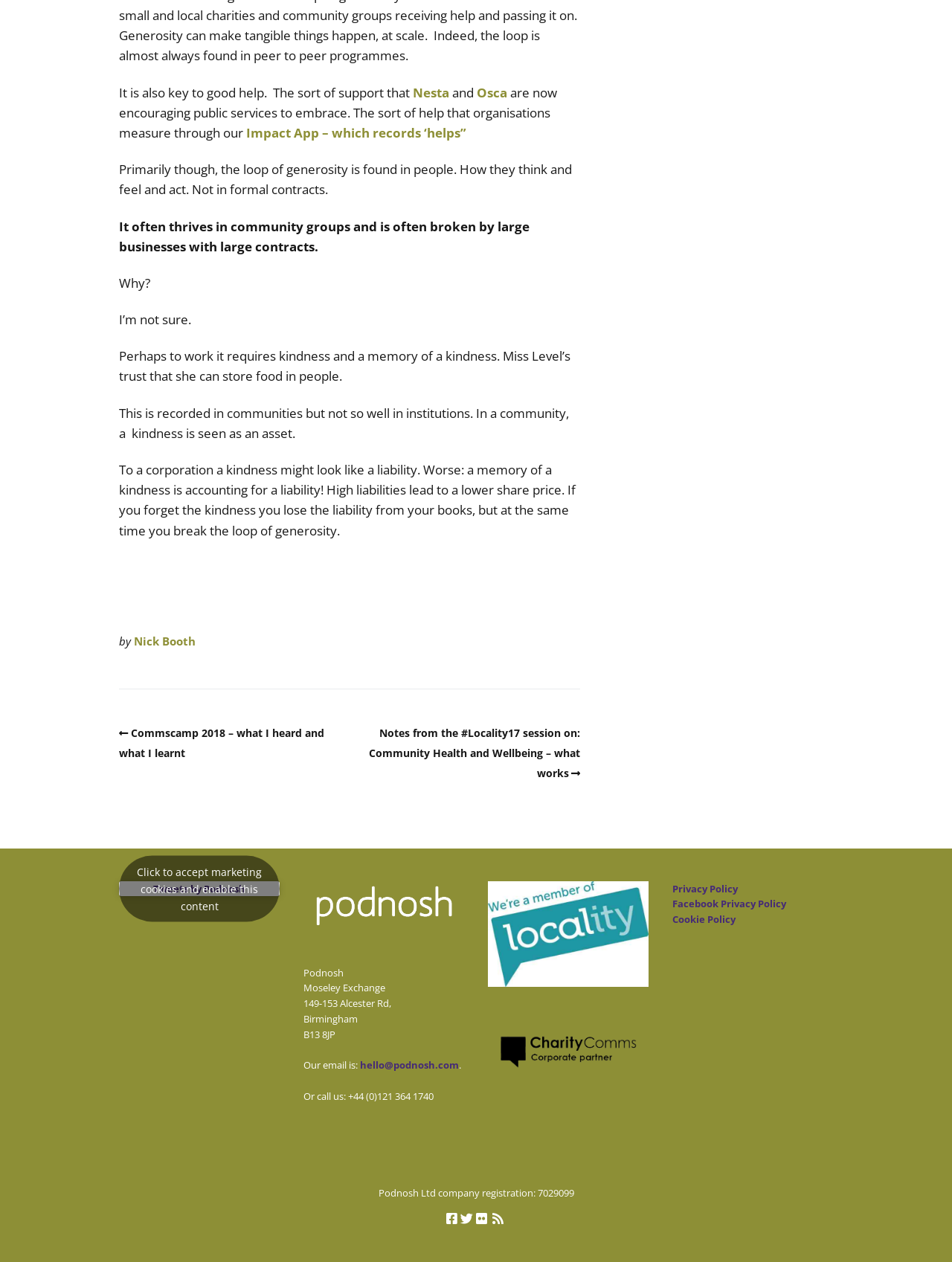Find the bounding box coordinates for the element that must be clicked to complete the instruction: "Sign up for newsletter". The coordinates should be four float numbers between 0 and 1, indicated as [left, top, right, bottom].

None